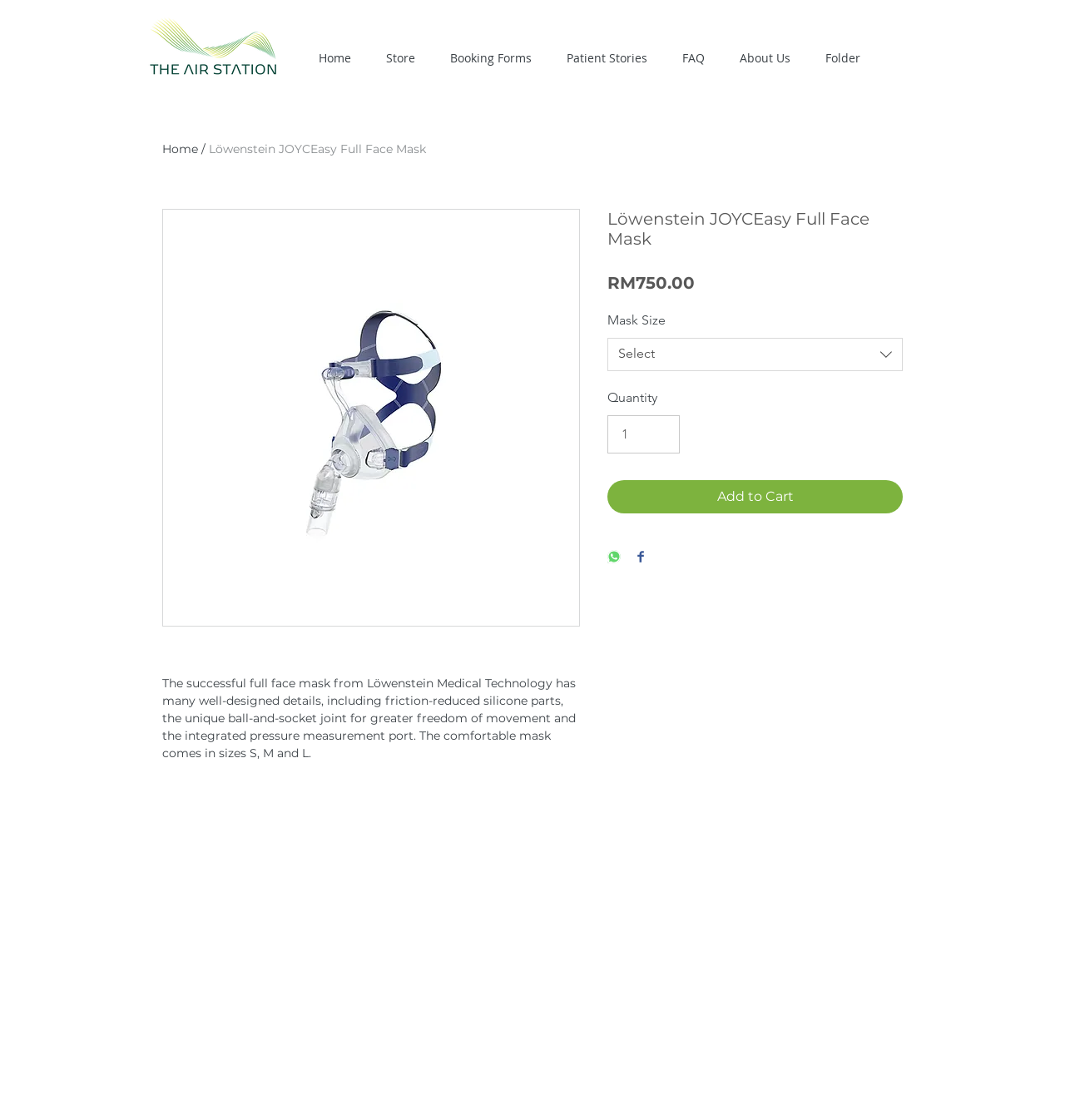Find the primary header on the webpage and provide its text.

Löwenstein JOYCEasy Full Face Mask